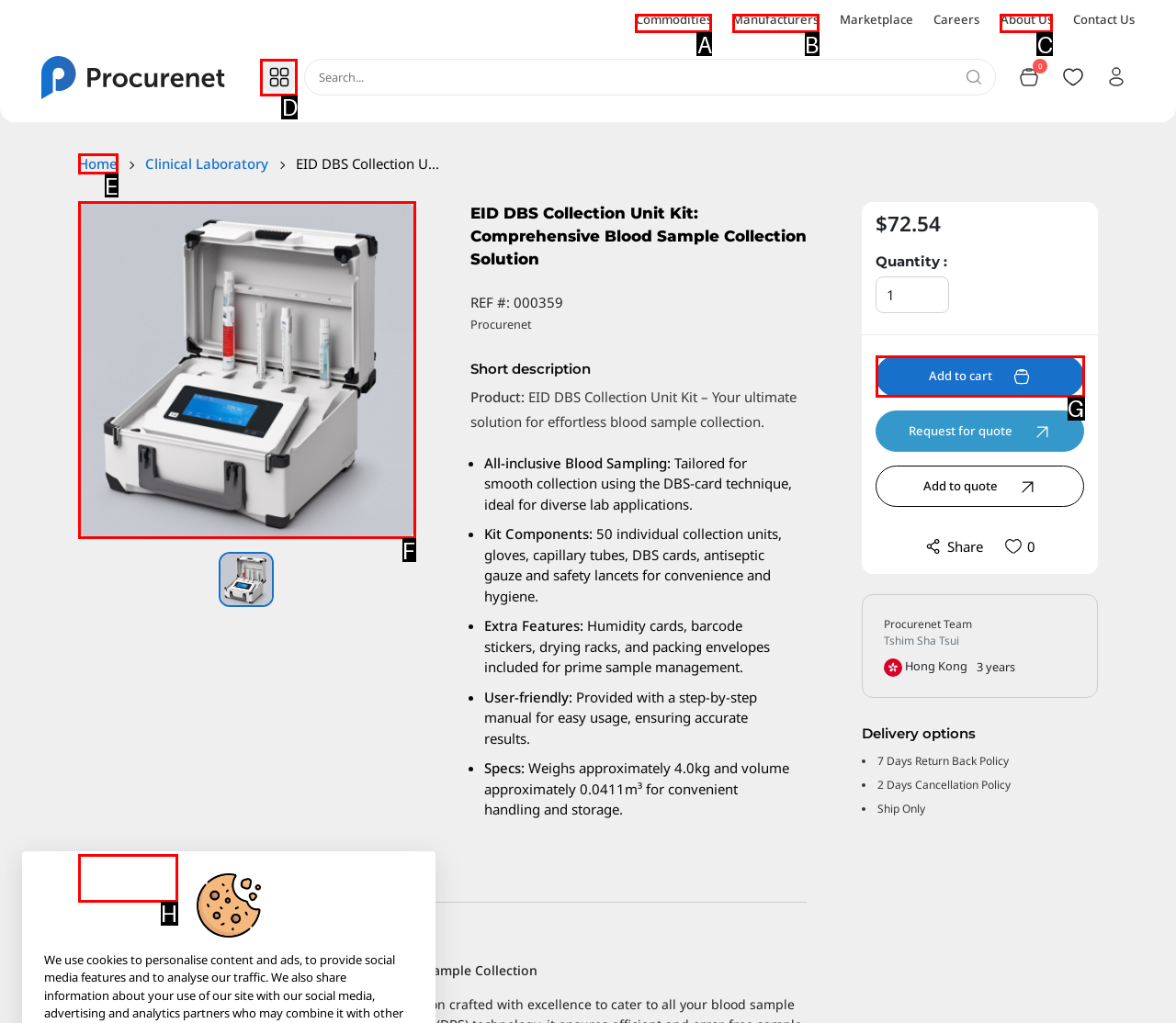Please select the letter of the HTML element that fits the description: Add to cart. Answer with the option's letter directly.

G